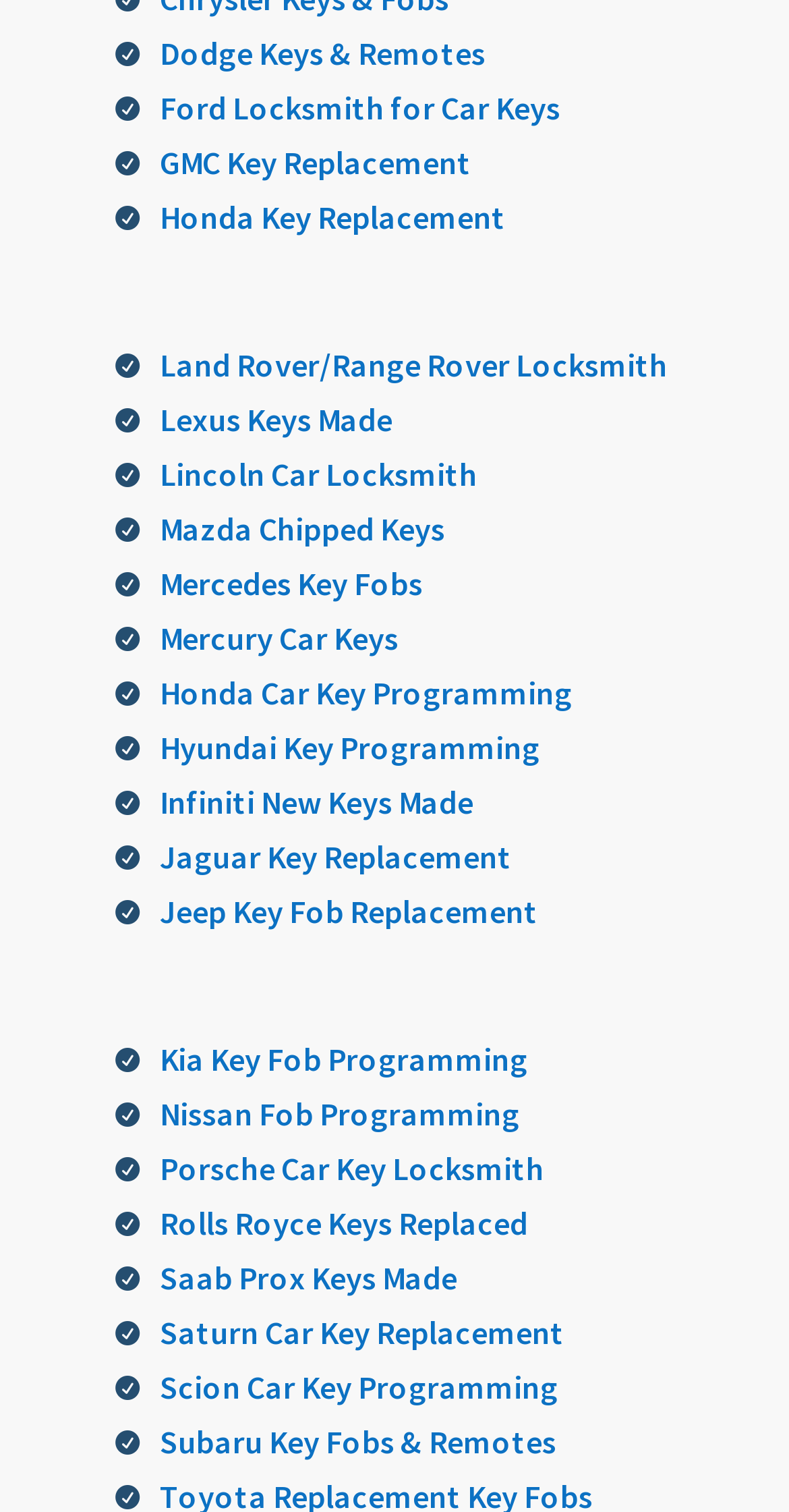Answer the following inquiry with a single word or phrase:
How many car brands are listed?

25